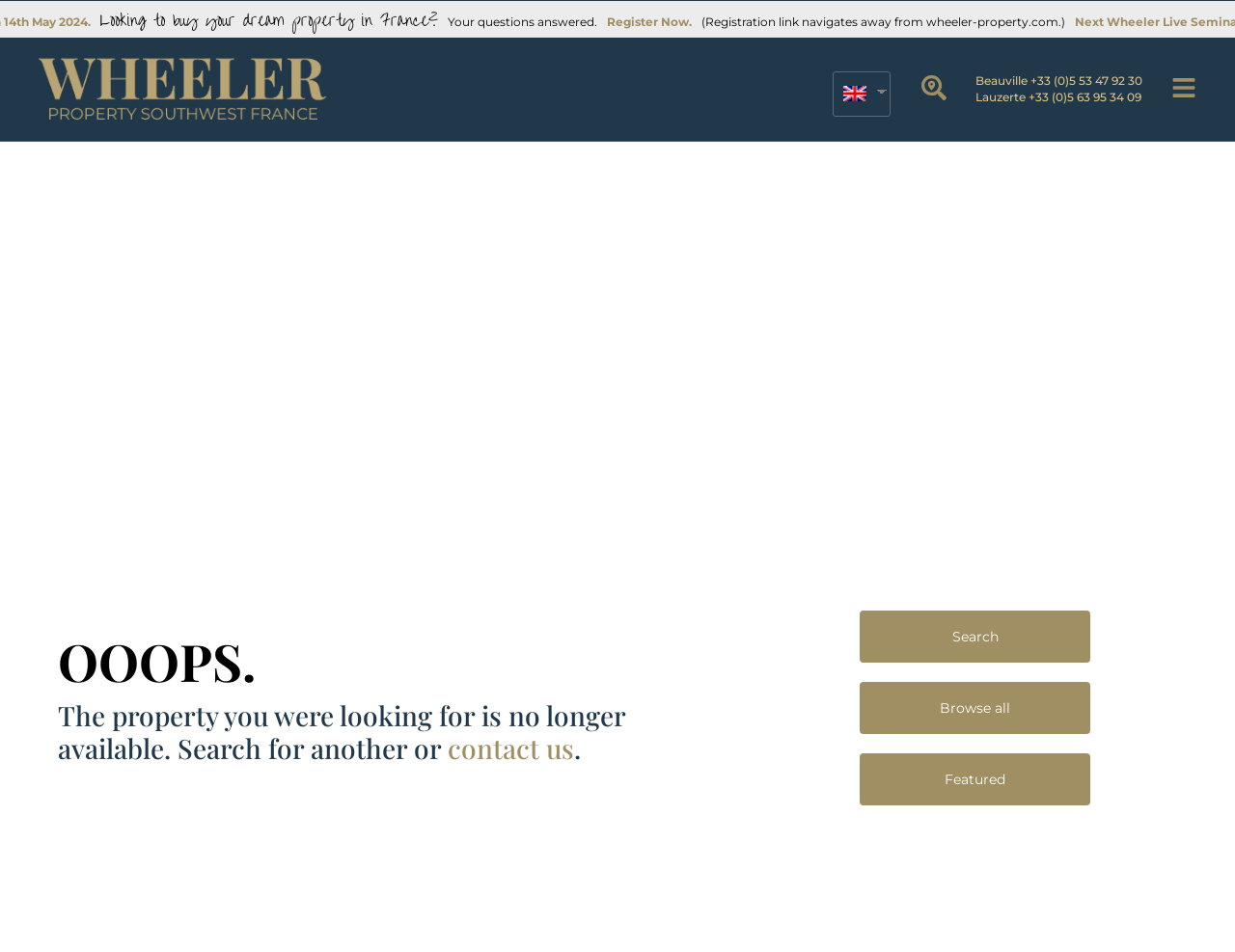What is the phone number for Beauville?
Answer the question with a detailed and thorough explanation.

I found the phone number for Beauville by looking at the heading element that contains the contact information for Beauville and Lauzerte. The phone number is +33 (0)5 53 47 92 30.